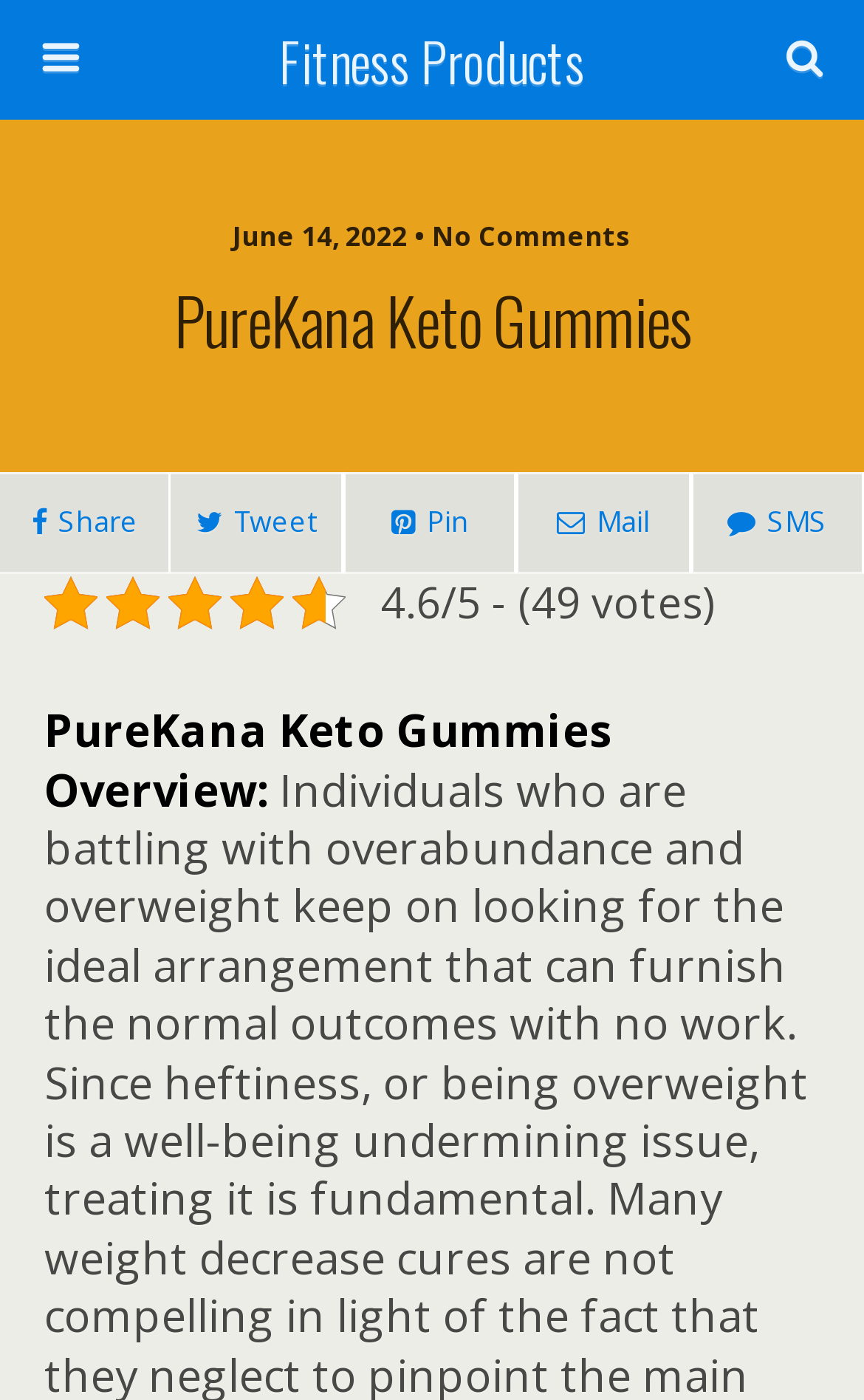Using the description: "alt="Esportfire-Logo"", determine the UI element's bounding box coordinates. Ensure the coordinates are in the format of four float numbers between 0 and 1, i.e., [left, top, right, bottom].

None